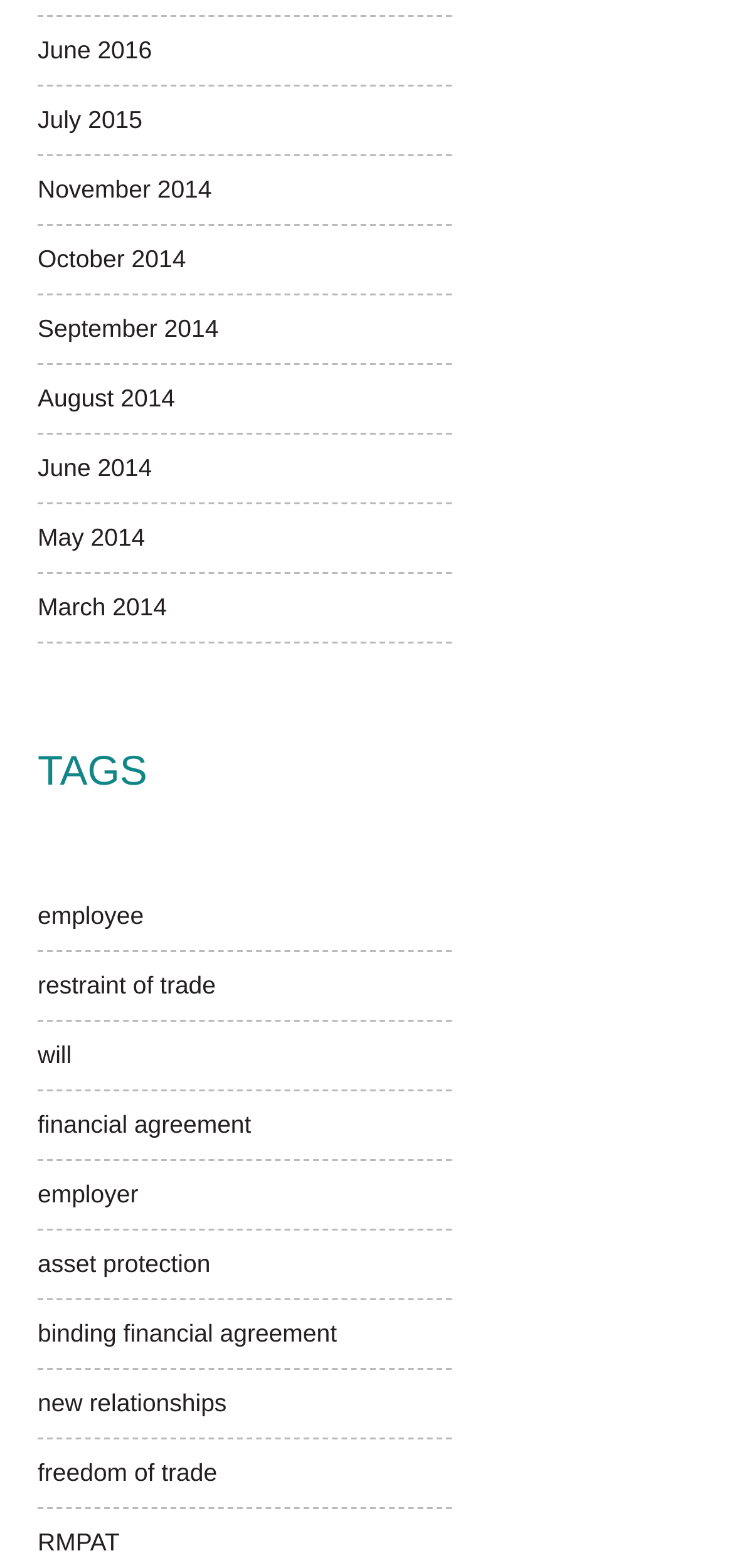Determine the bounding box coordinates of the clickable region to execute the instruction: "View the CO2nnect activity example". The coordinates should be four float numbers between 0 and 1, denoted as [left, top, right, bottom].

None